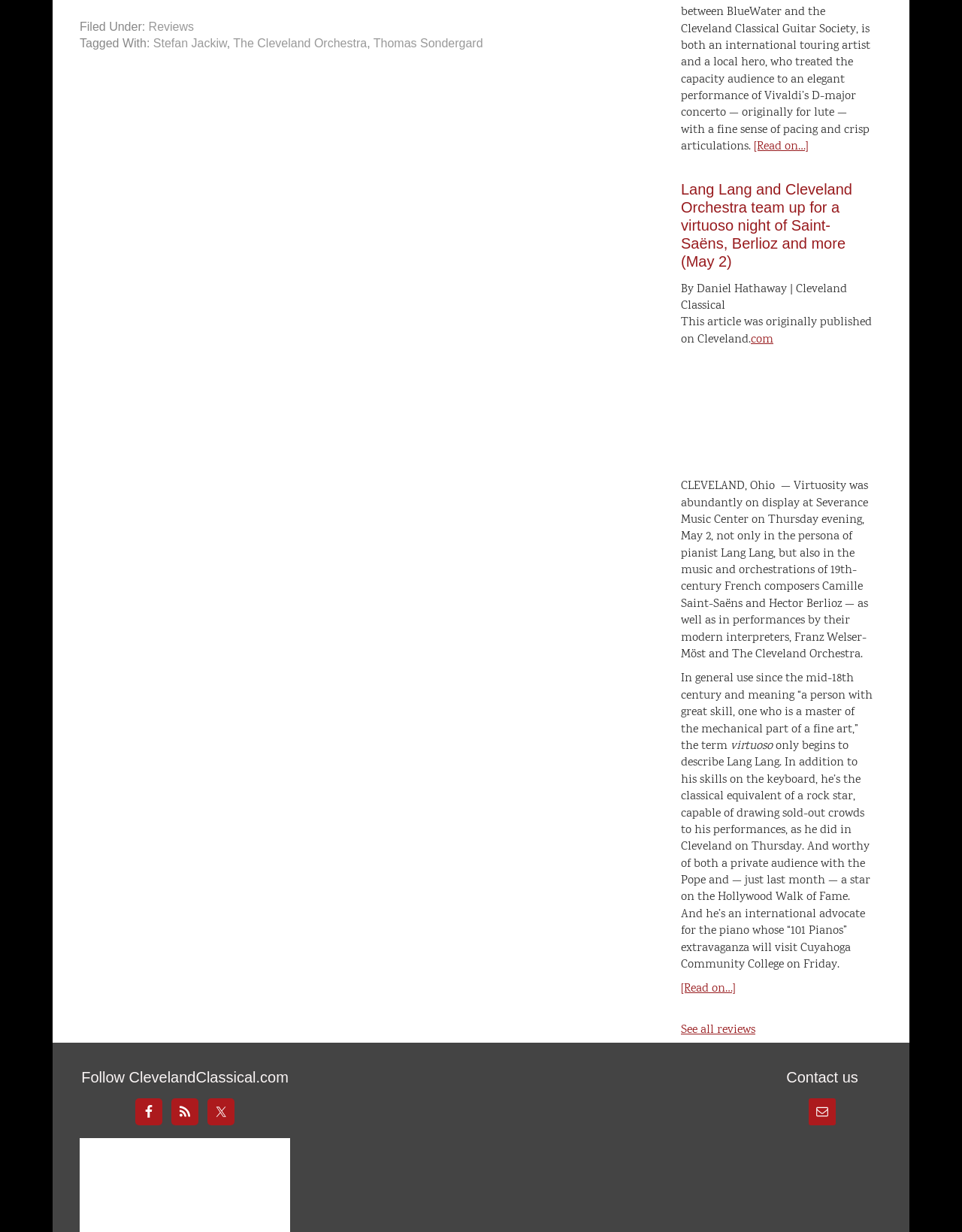What is the name of the pianist mentioned in the article?
Answer the question with a detailed and thorough explanation.

The article mentions a virtuoso night of Saint-Saëns, Berlioz, and more, and the pianist Lang Lang is mentioned as performing with The Cleveland Orchestra.